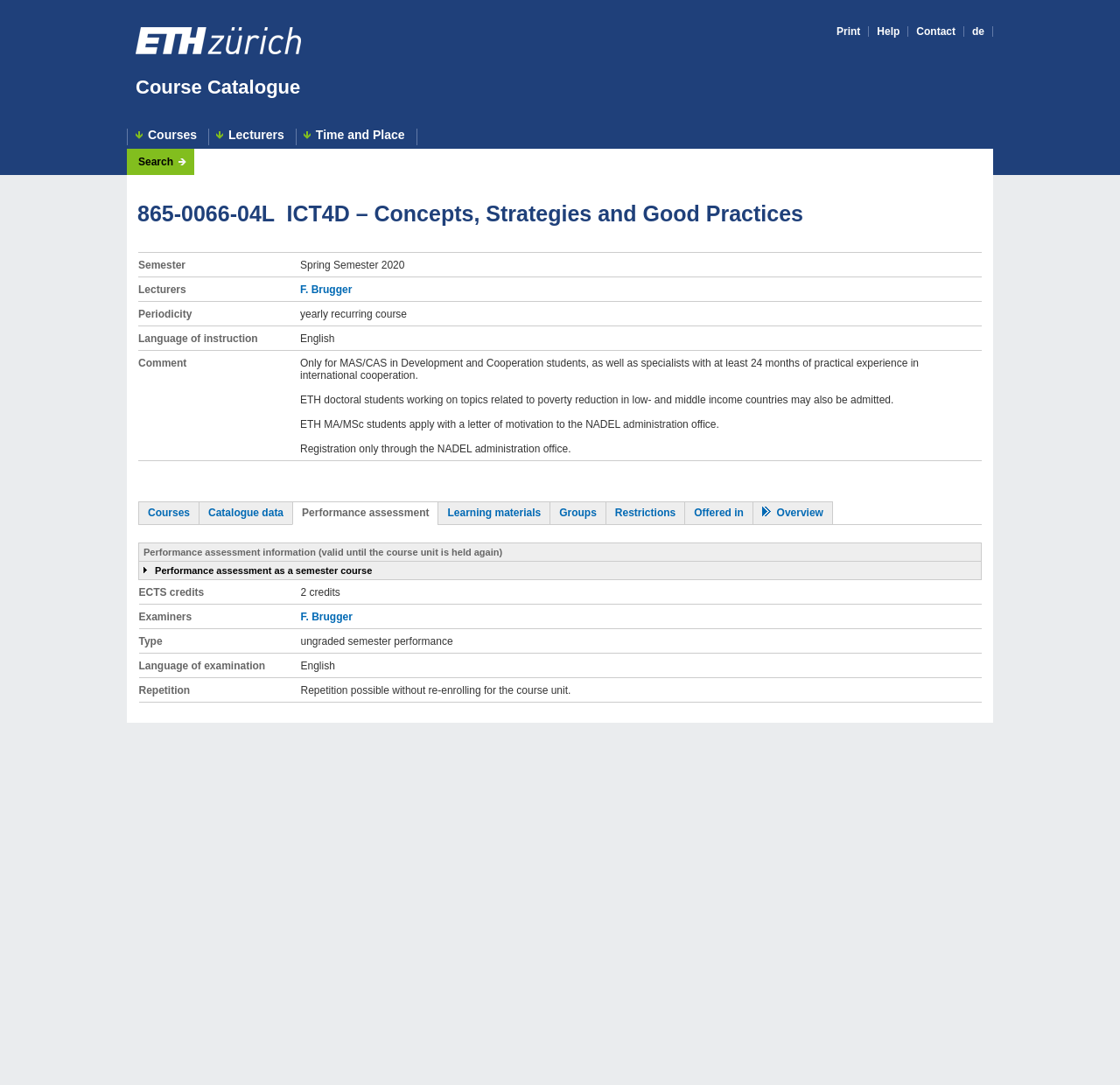Based on the element description About, identify the bounding box coordinates for the UI element. The coordinates should be in the format (top-left x, top-left y, bottom-right x, bottom-right y) and within the 0 to 1 range.

None